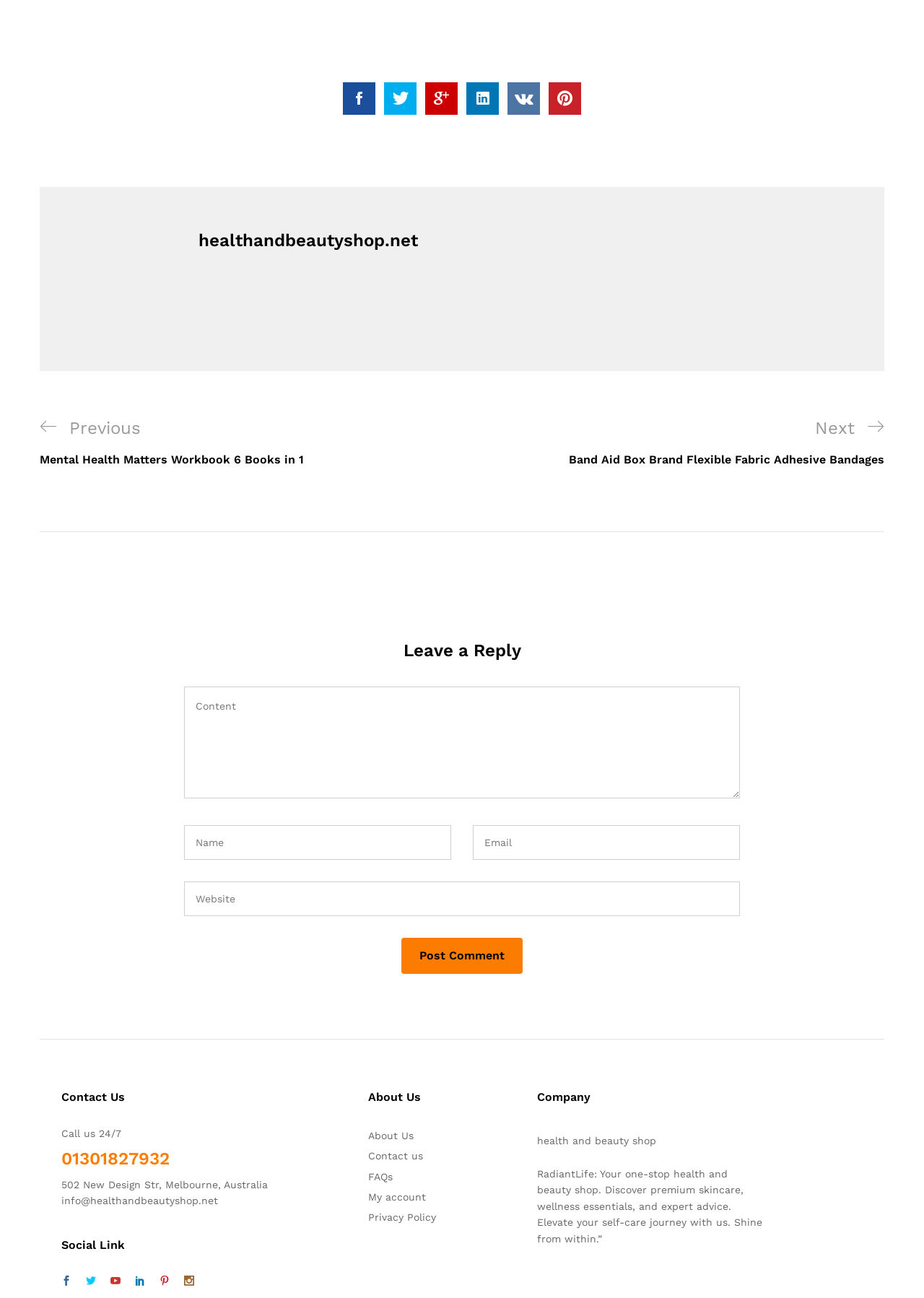How many social media links are available?
Please provide a single word or phrase in response based on the screenshot.

6